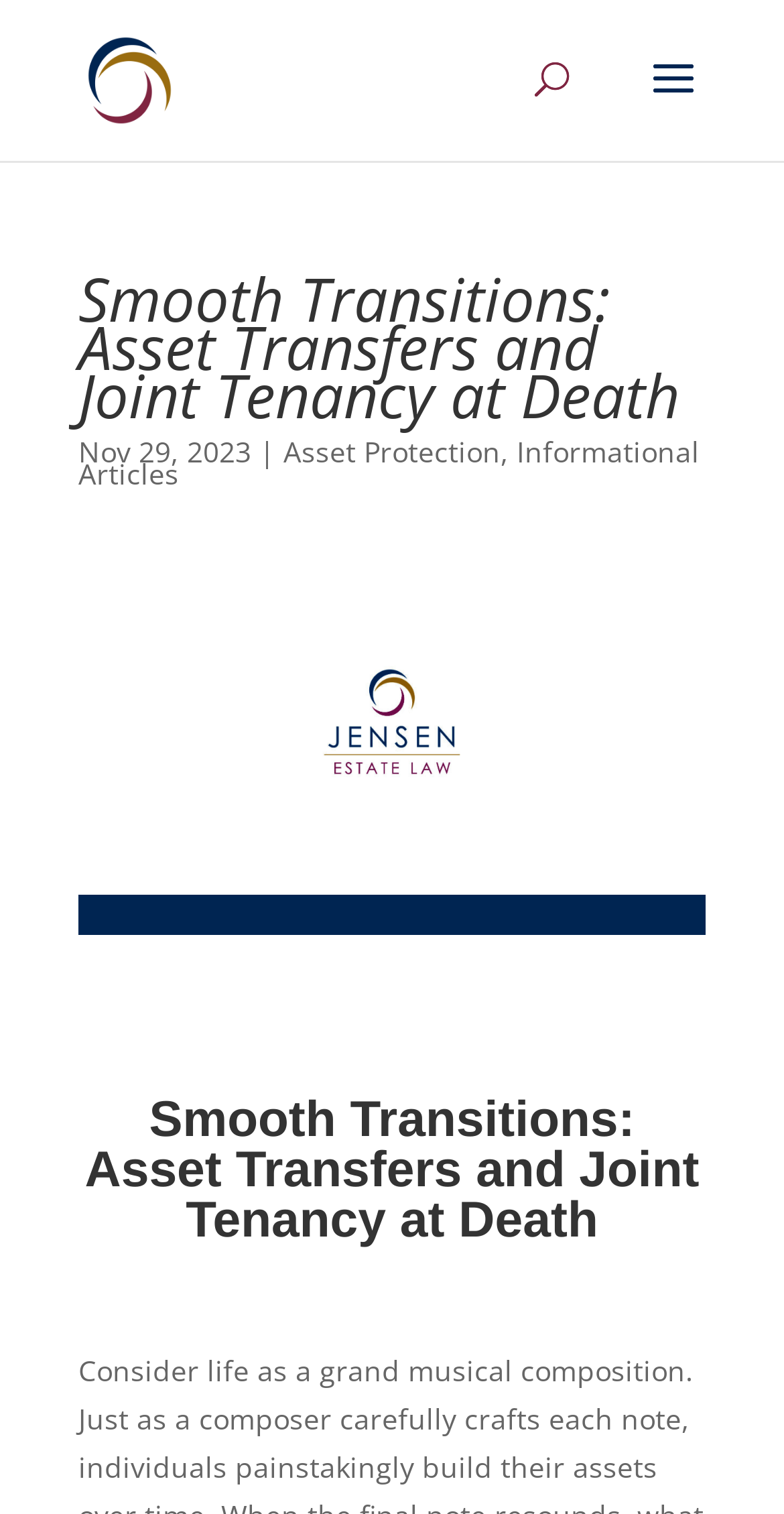What is the topic of the article?
Please answer the question with as much detail and depth as you can.

The topic of the article can be found in the main heading, which is 'Smooth Transitions: Asset Transfers and Joint Tenancy at Death'.